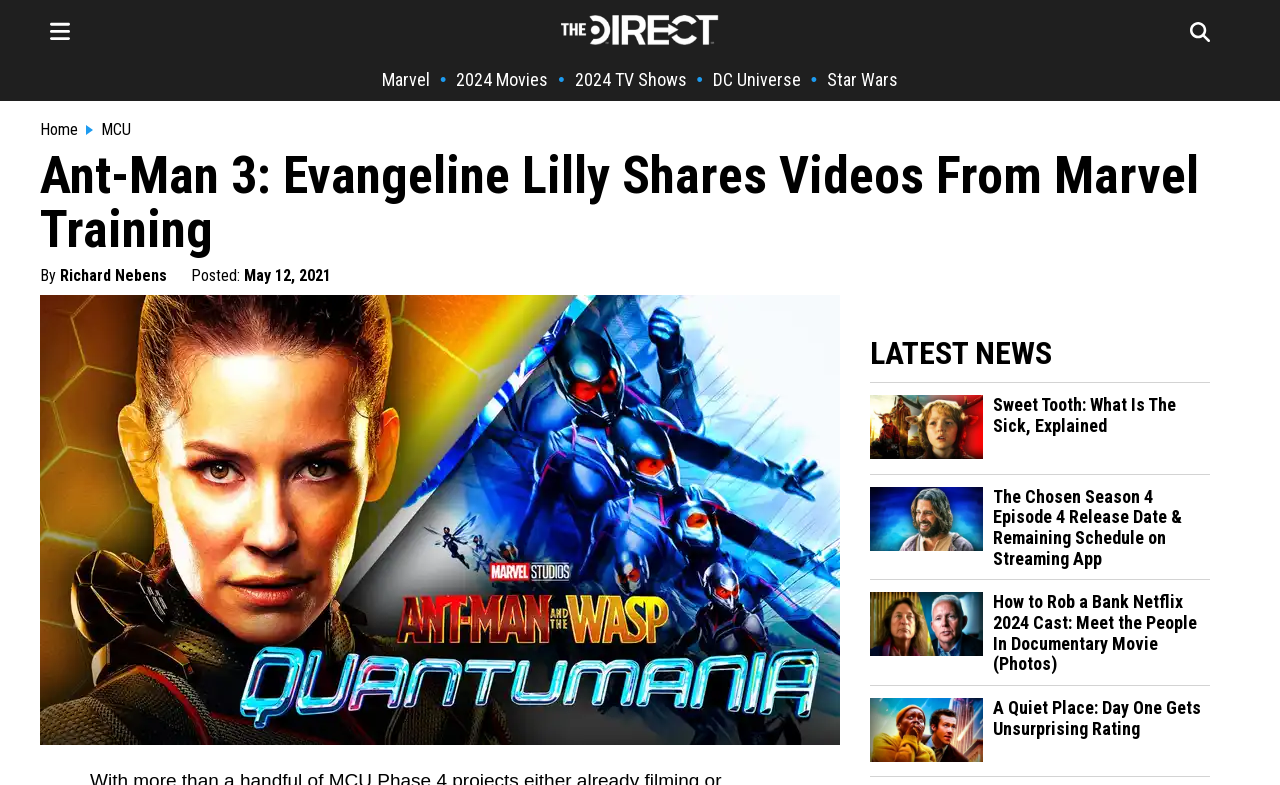Can you find the bounding box coordinates for the element to click on to achieve the instruction: "Go to the homepage"?

[0.031, 0.154, 0.061, 0.177]